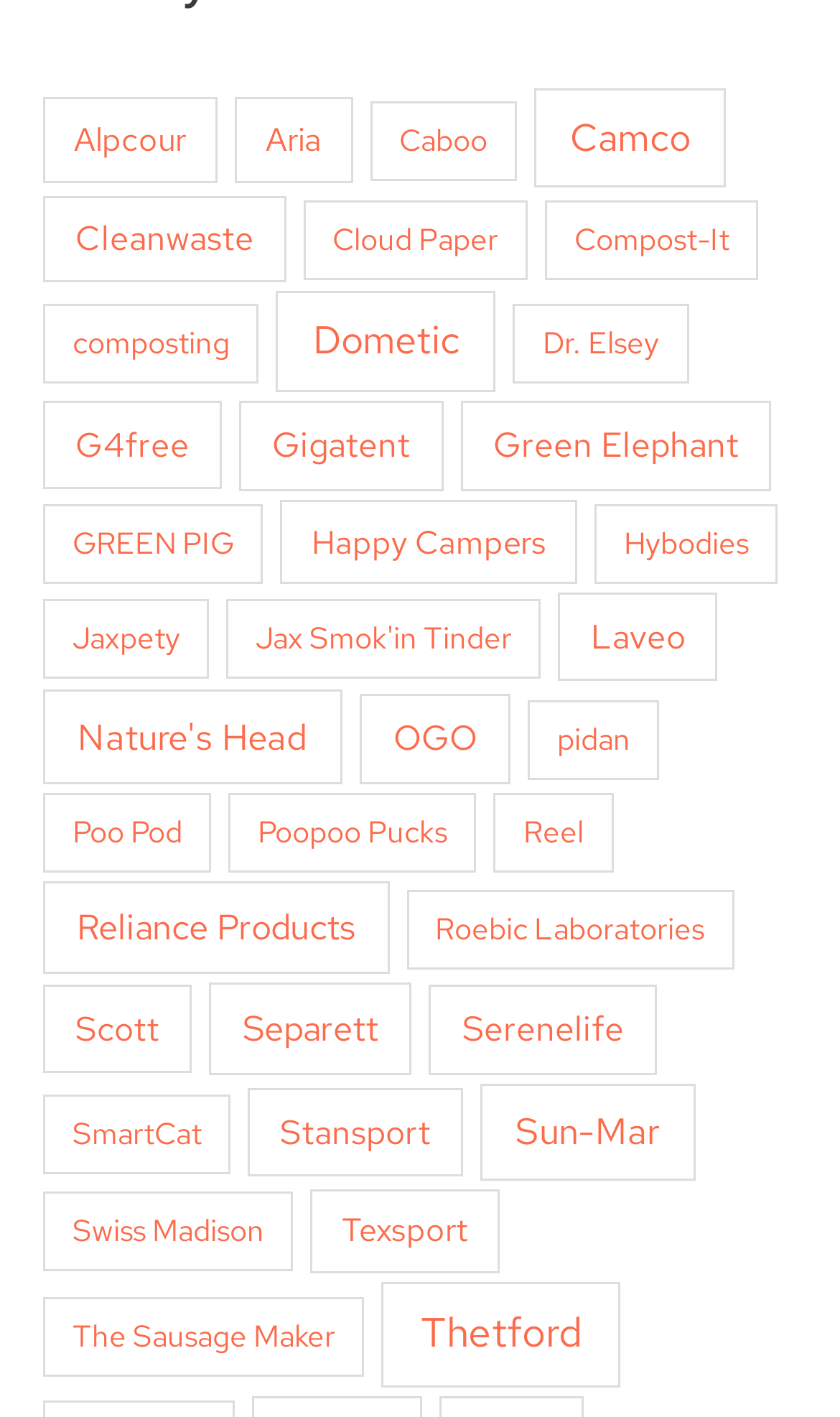Please determine the bounding box coordinates for the element that should be clicked to follow these instructions: "Browse Dometic products".

[0.329, 0.206, 0.591, 0.277]